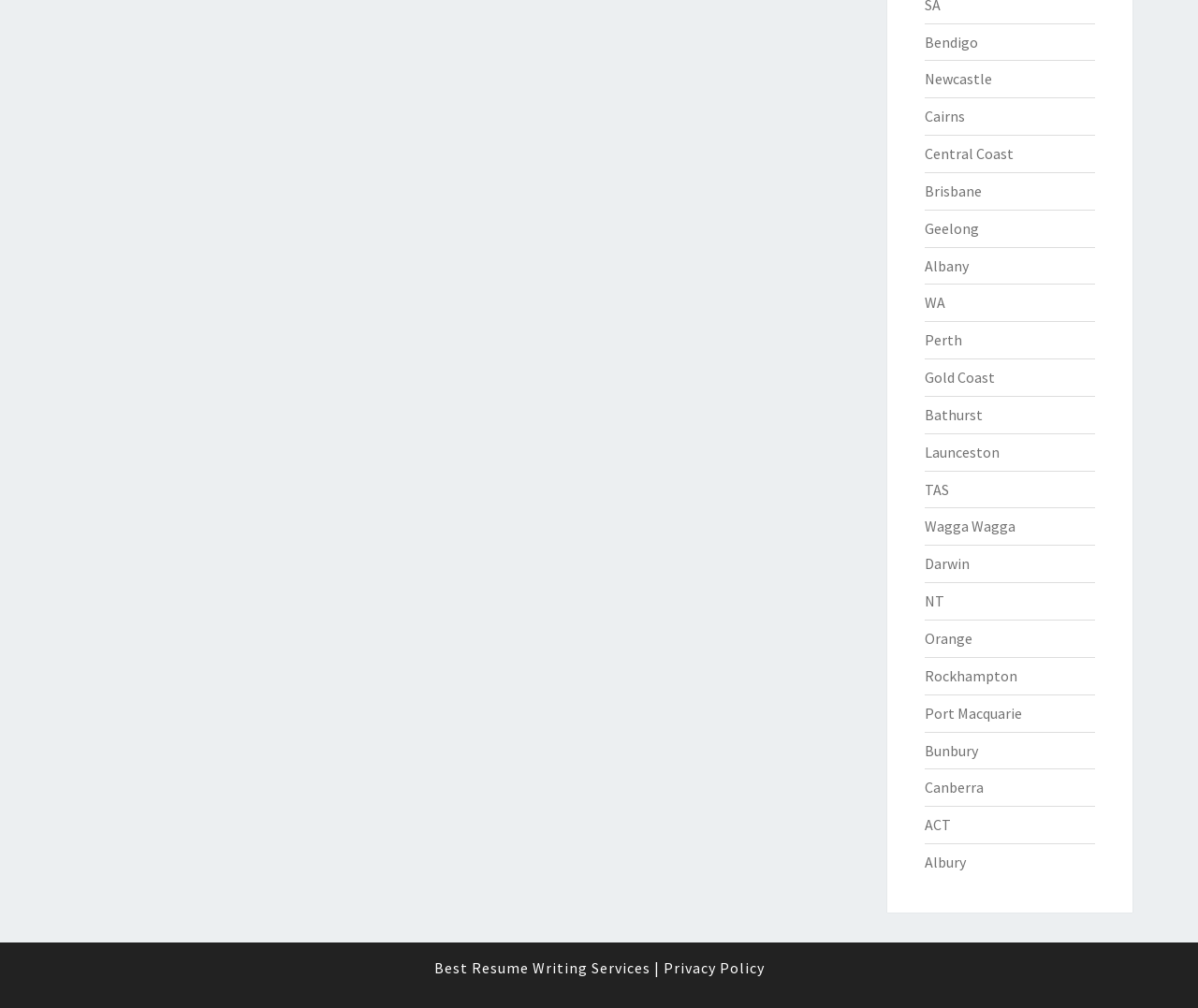Determine the bounding box coordinates of the clickable element to achieve the following action: 'Explore Newcastle'. Provide the coordinates as four float values between 0 and 1, formatted as [left, top, right, bottom].

[0.771, 0.069, 0.828, 0.088]